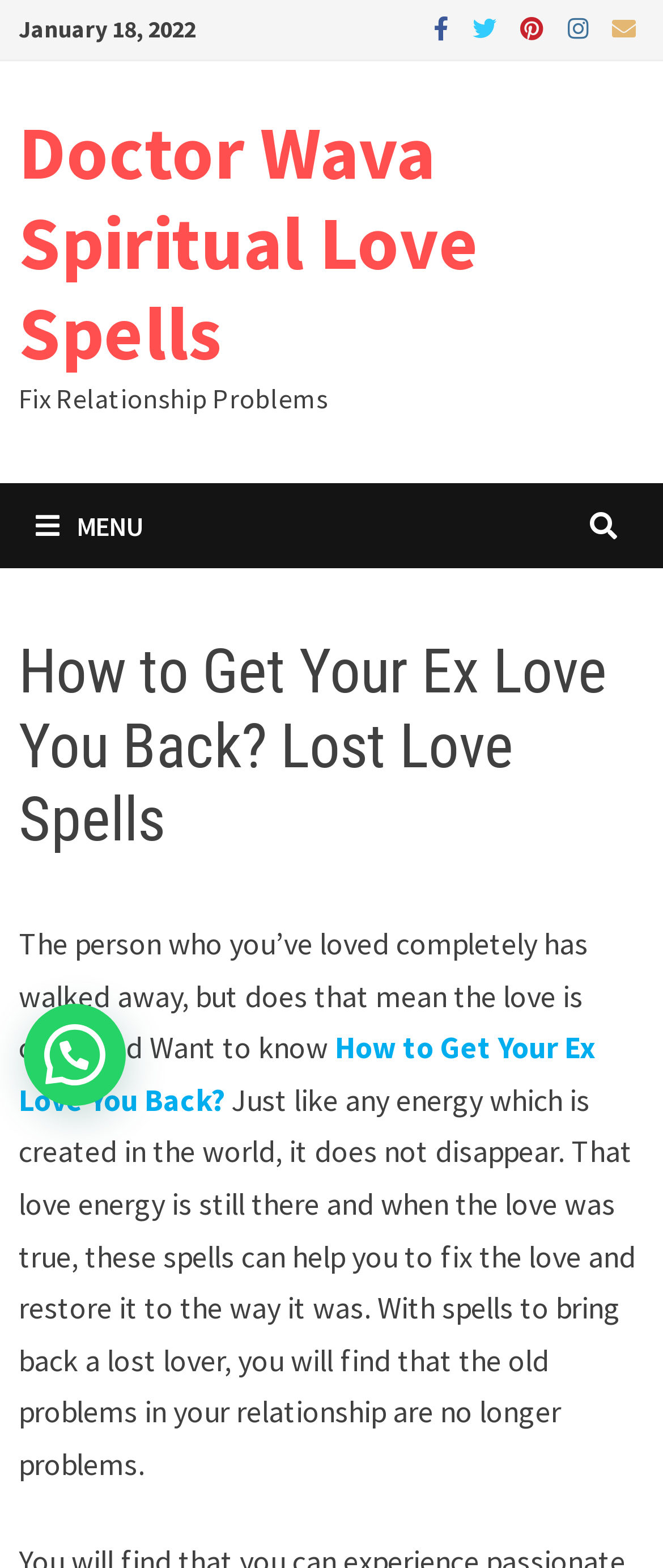Respond to the following query with just one word or a short phrase: 
What is the icon next to 'MENU'?

uf0c9